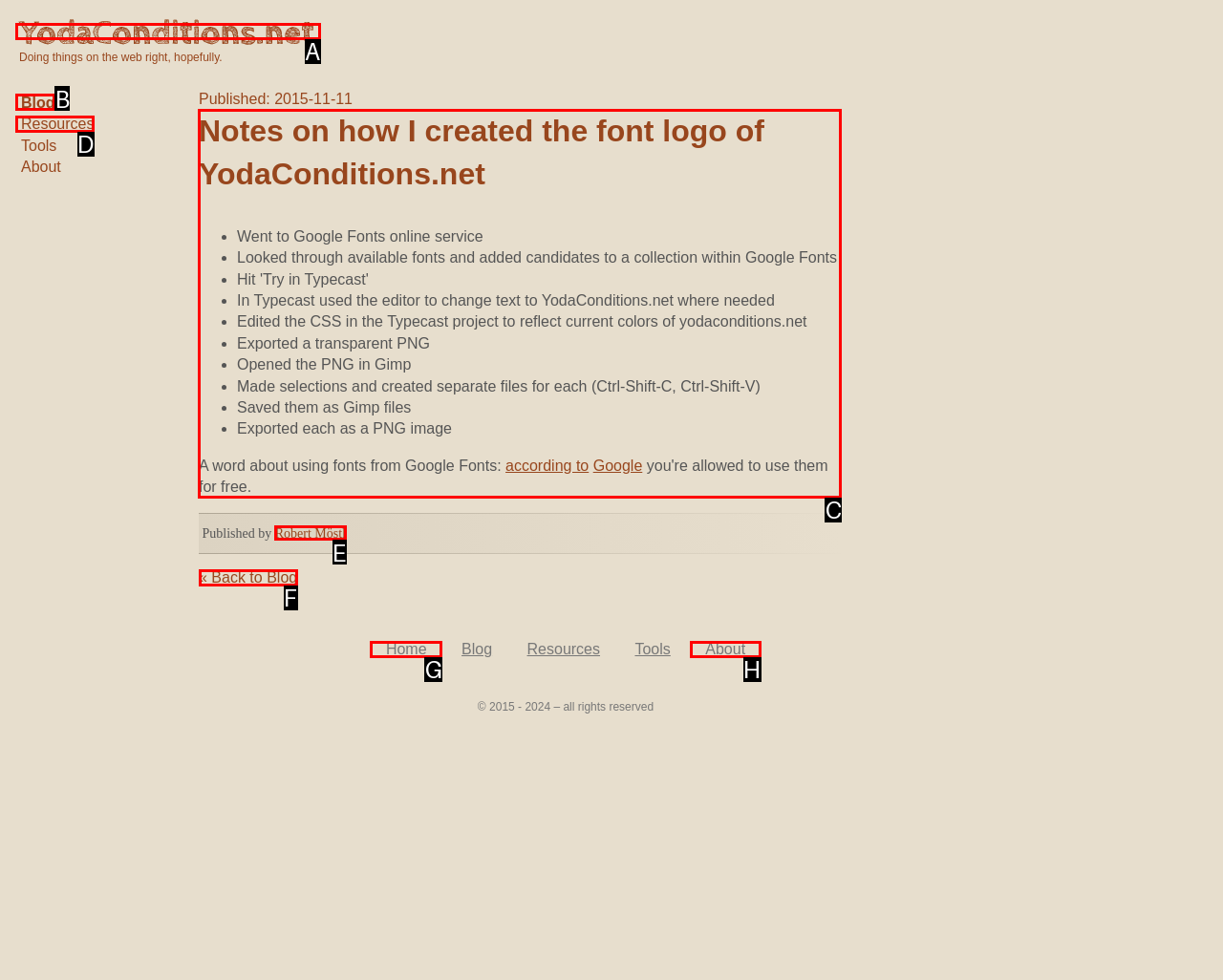Determine the letter of the UI element that you need to click to perform the task: Read the article about creating the font logo.
Provide your answer with the appropriate option's letter.

C